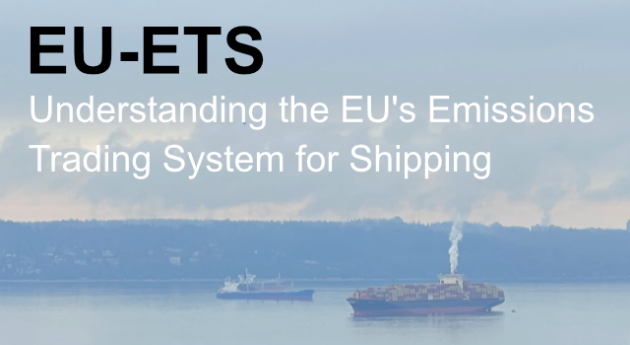What is the purpose of the 'EU-ETS' text in the image?
Please look at the screenshot and answer in one word or a short phrase.

To highlight EU's initiative